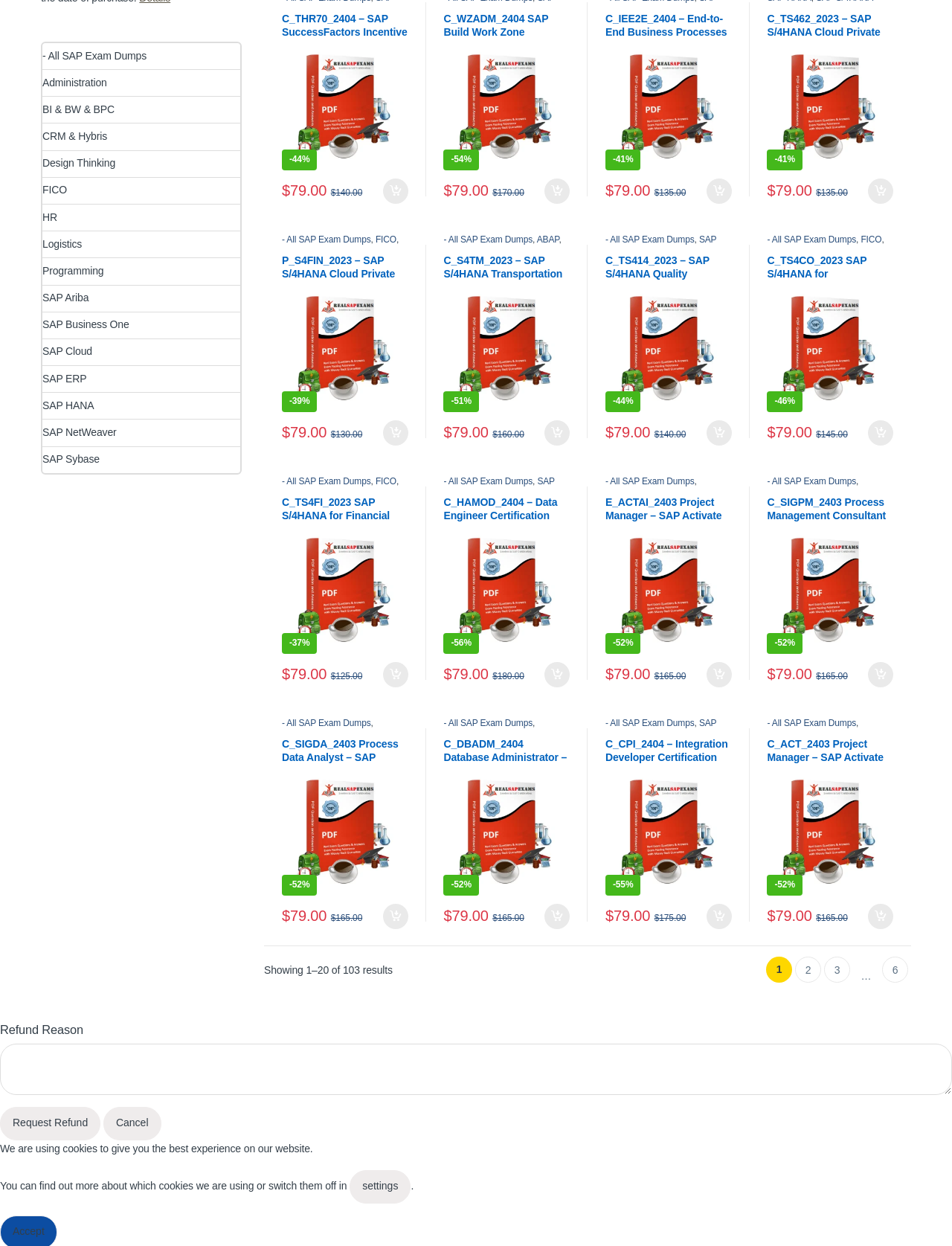Identify the bounding box of the UI component described as: "CRM & Hybris".

[0.045, 0.099, 0.112, 0.12]